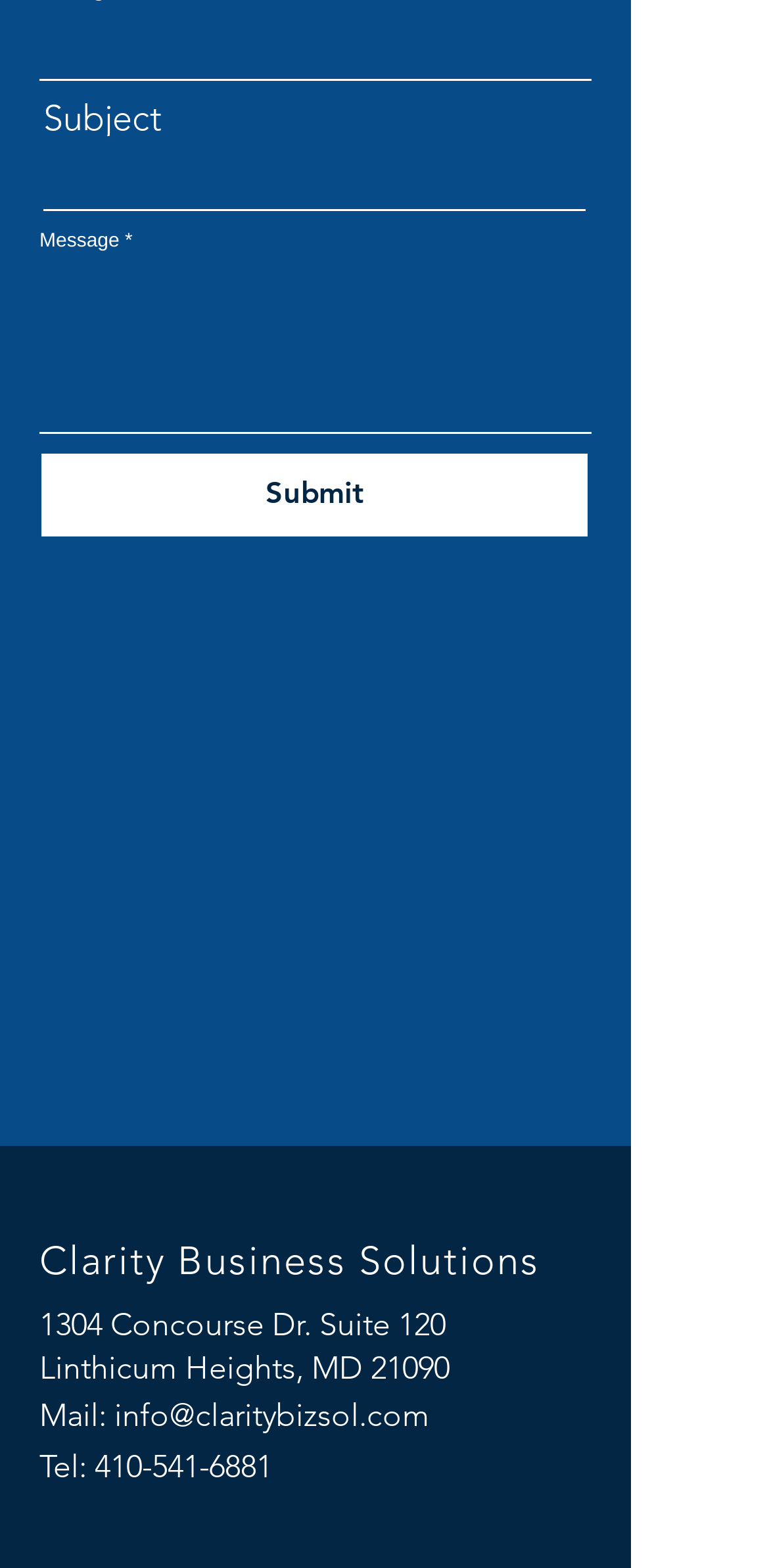Ascertain the bounding box coordinates for the UI element detailed here: "parent_node: Message". The coordinates should be provided as [left, top, right, bottom] with each value being a float between 0 and 1.

[0.051, 0.16, 0.769, 0.276]